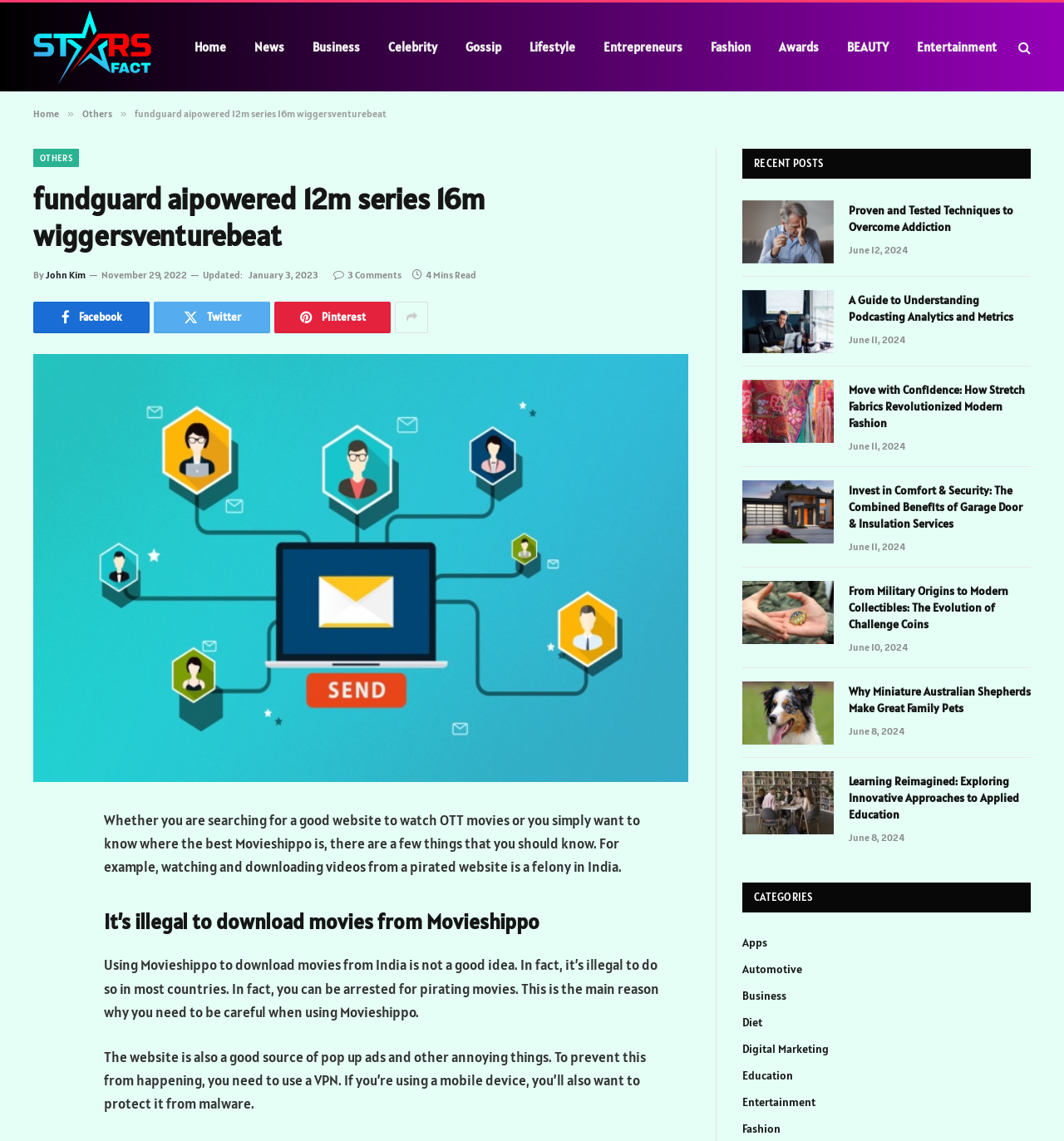Show the bounding box coordinates of the element that should be clicked to complete the task: "View the recent post 'Move with Confidence: How Stretch Fabrics Revolutionized Modern Fashion'".

[0.698, 0.333, 0.969, 0.398]